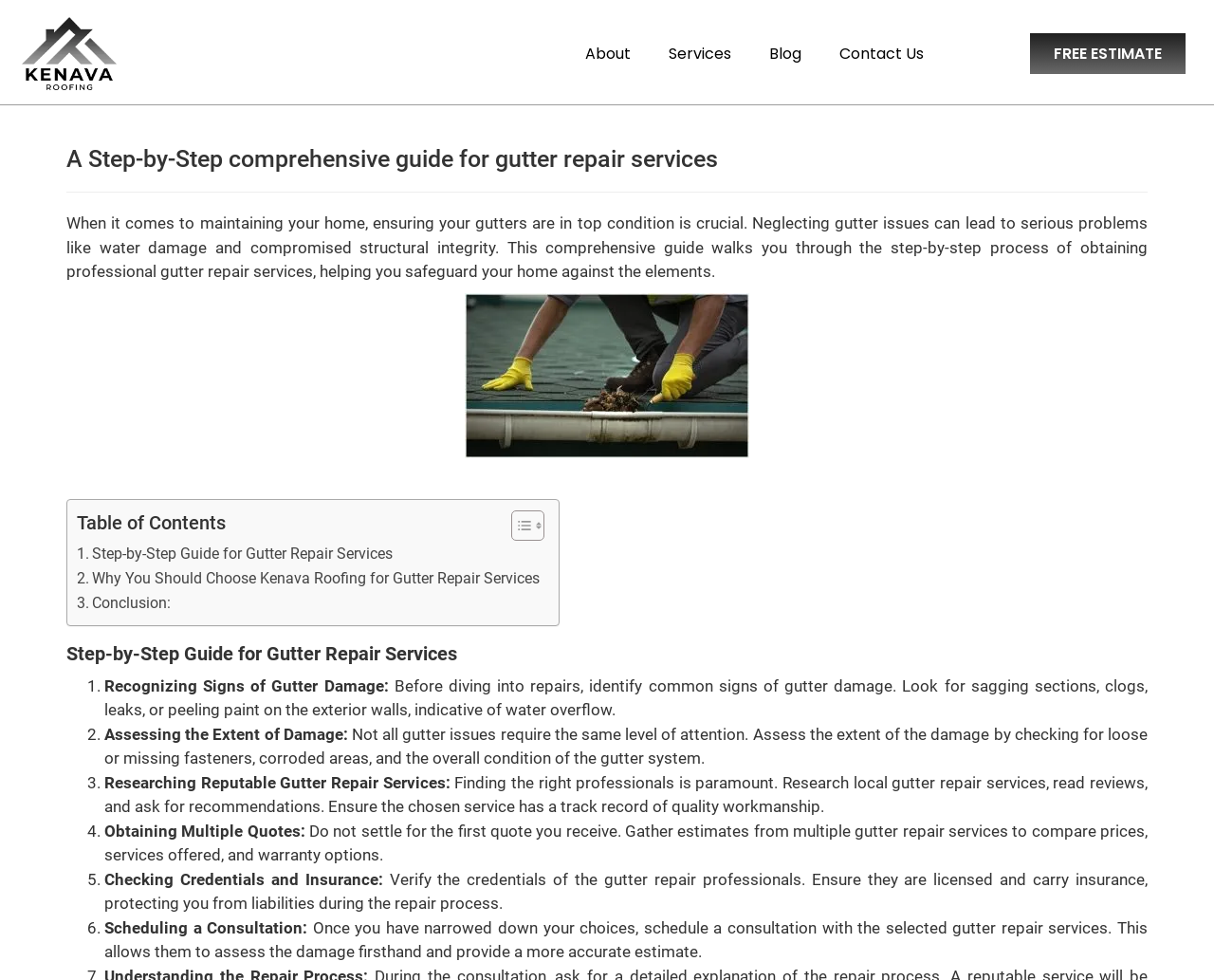Determine the coordinates of the bounding box that should be clicked to complete the instruction: "Read the 'Step-by-Step Guide for Gutter Repair Services'". The coordinates should be represented by four float numbers between 0 and 1: [left, top, right, bottom].

[0.063, 0.553, 0.324, 0.578]